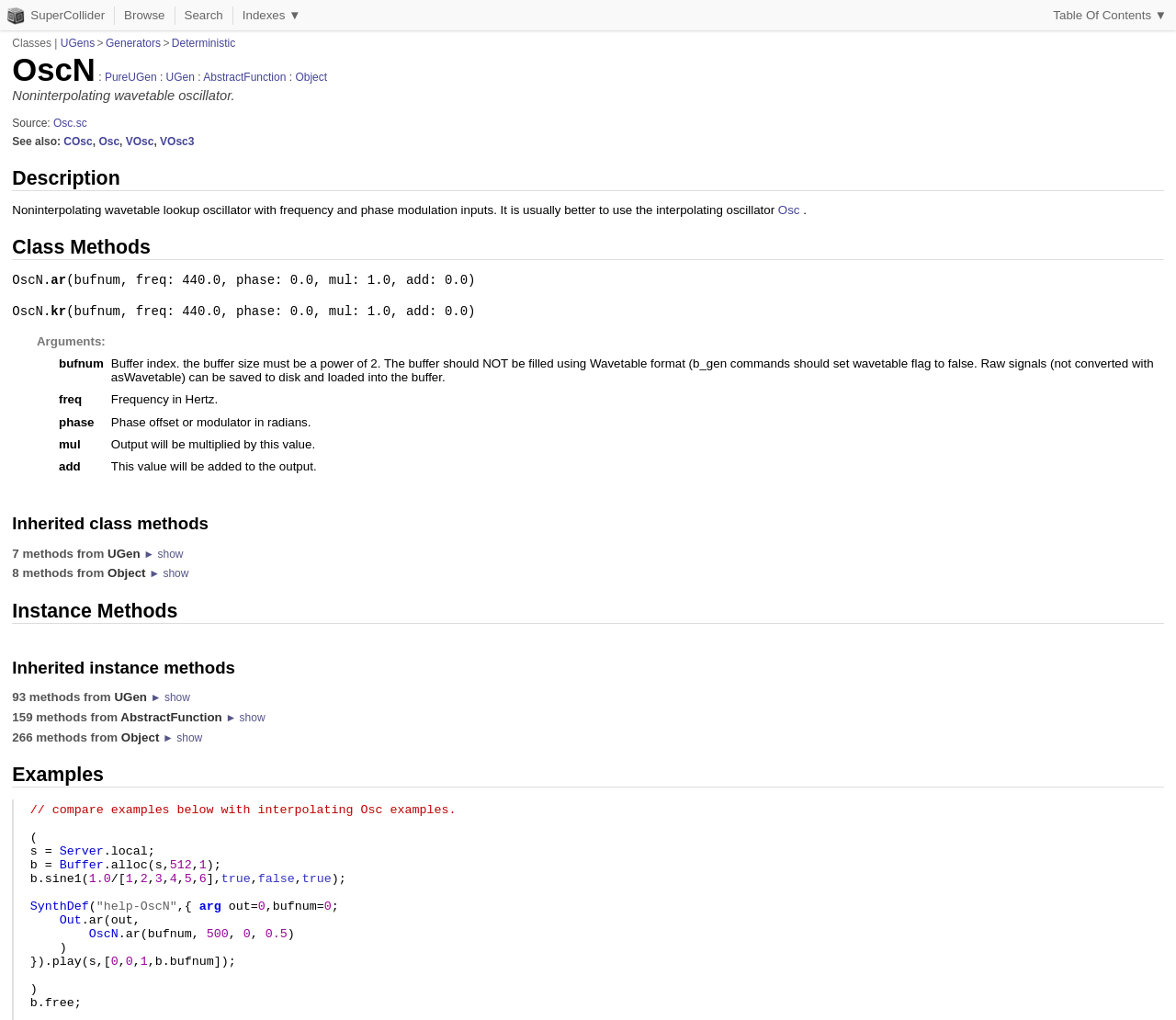Please give a succinct answer using a single word or phrase:
How many methods are inherited from UGen?

7